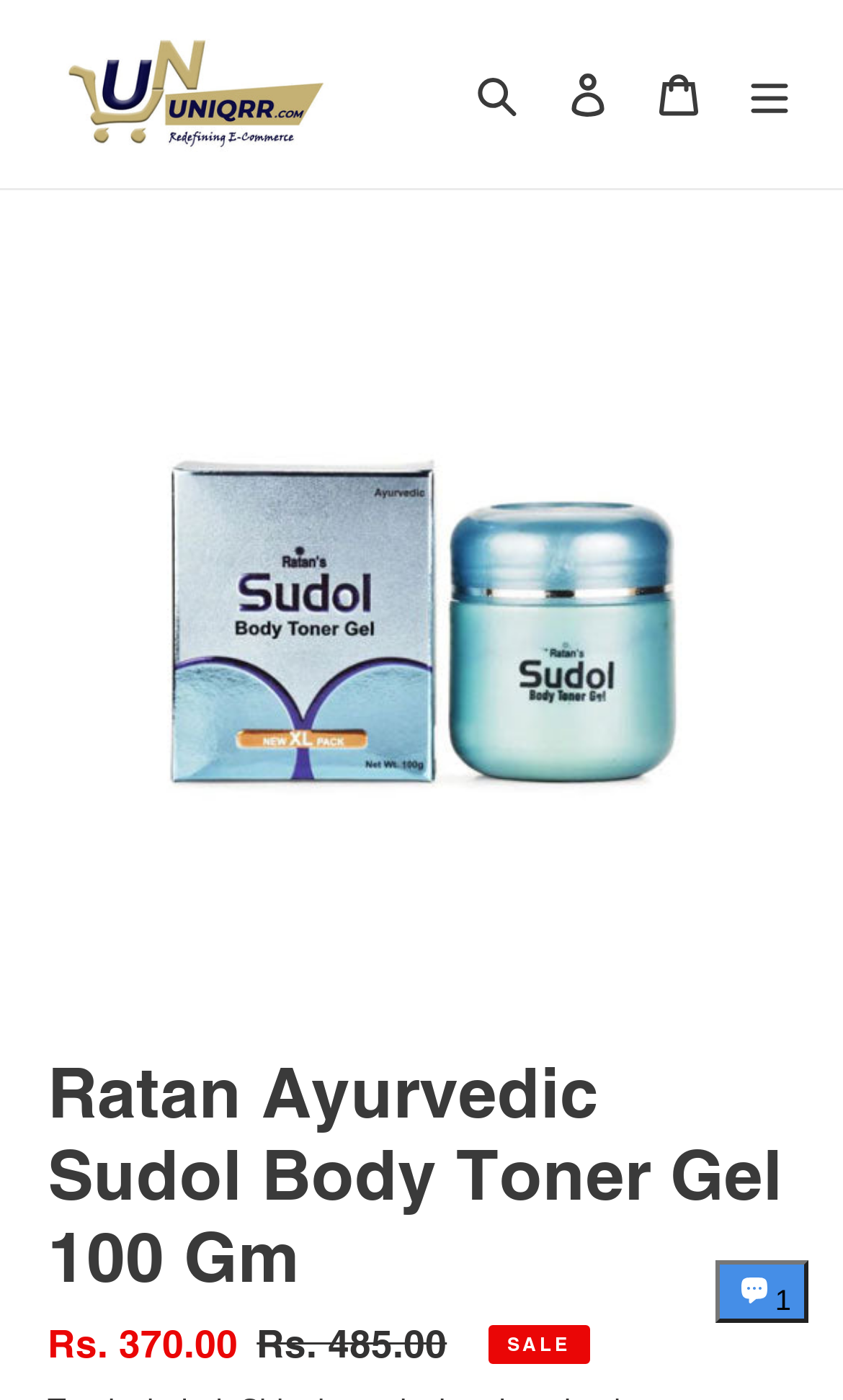Identify the bounding box for the described UI element: "Log in".

[0.644, 0.034, 0.751, 0.1]